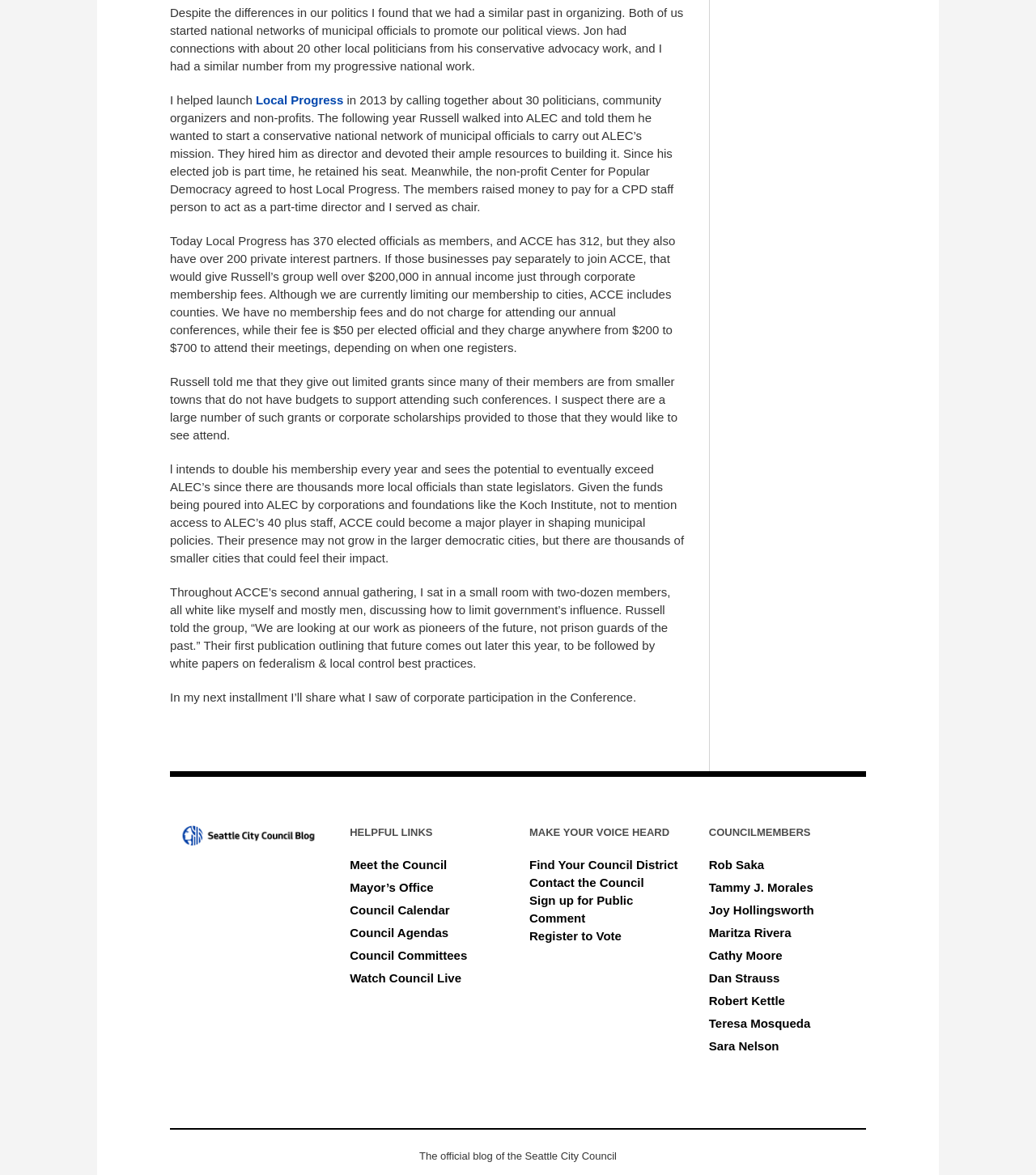Given the description Find Your Council District, predict the bounding box coordinates of the UI element. Ensure the coordinates are in the format (top-left x, top-left y, bottom-right x, bottom-right y) and all values are between 0 and 1.

[0.511, 0.73, 0.654, 0.742]